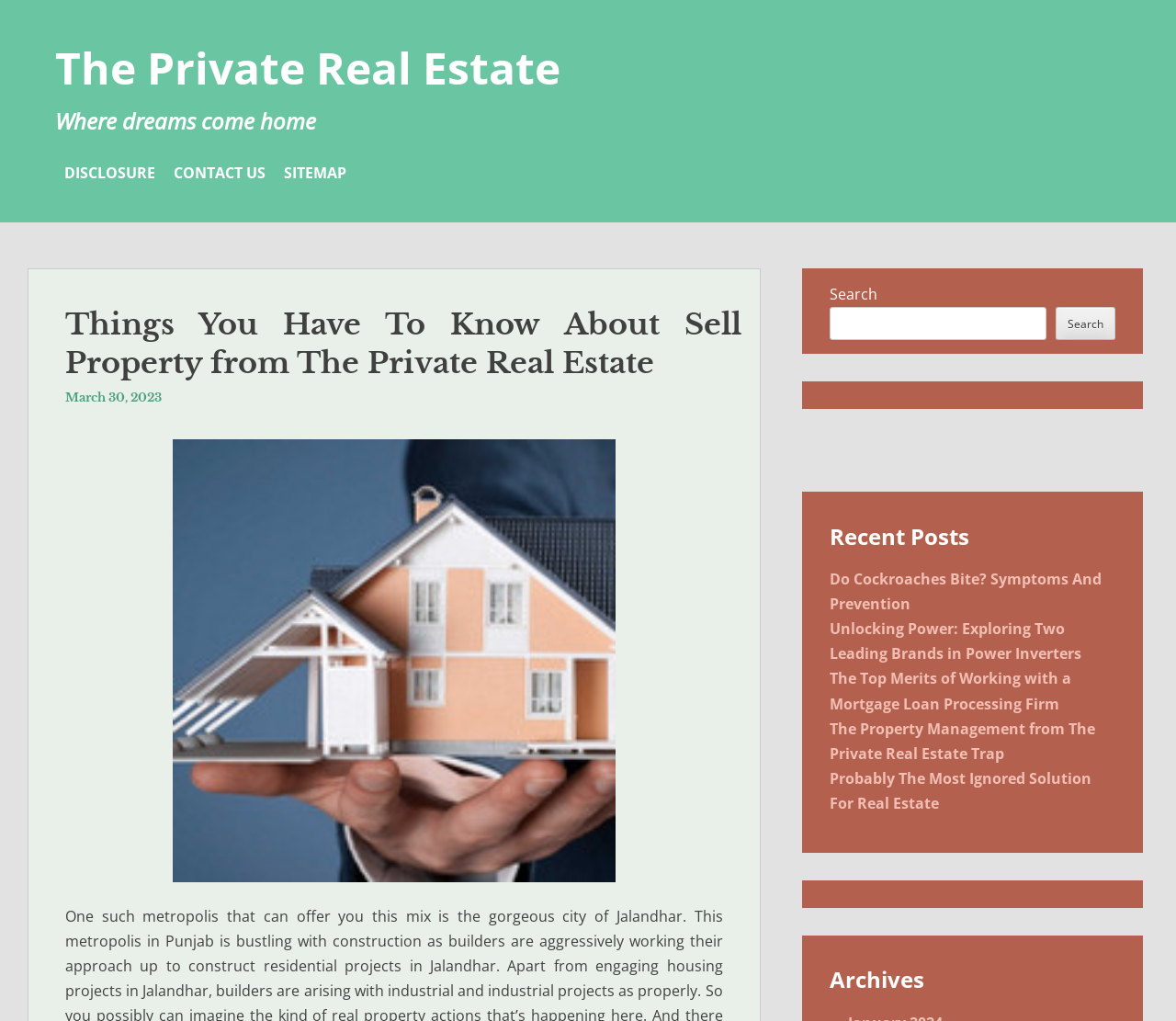Identify the primary heading of the webpage and provide its text.

The Private Real Estate